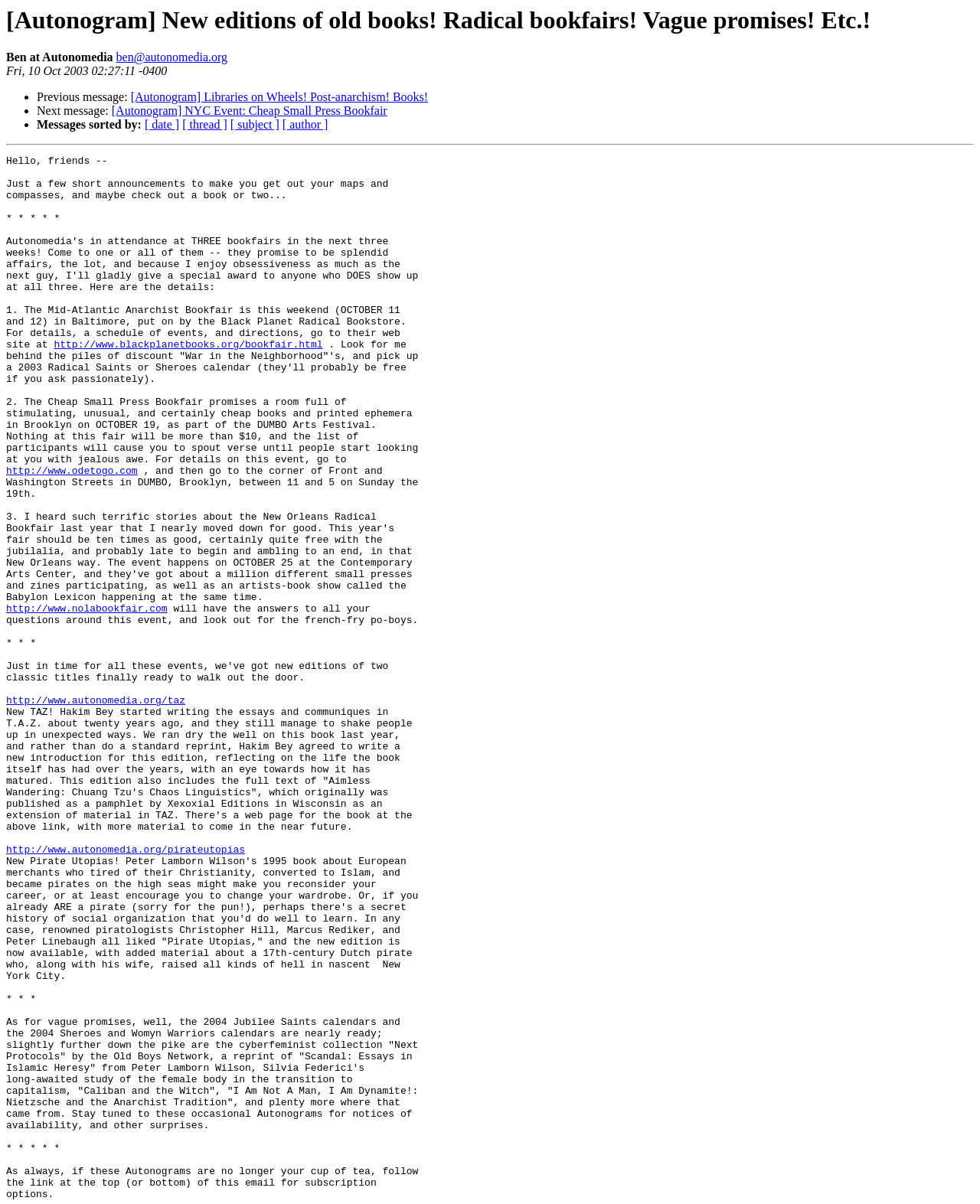Locate the bounding box coordinates of the area where you should click to accomplish the instruction: "View previous message".

[0.133, 0.075, 0.437, 0.086]